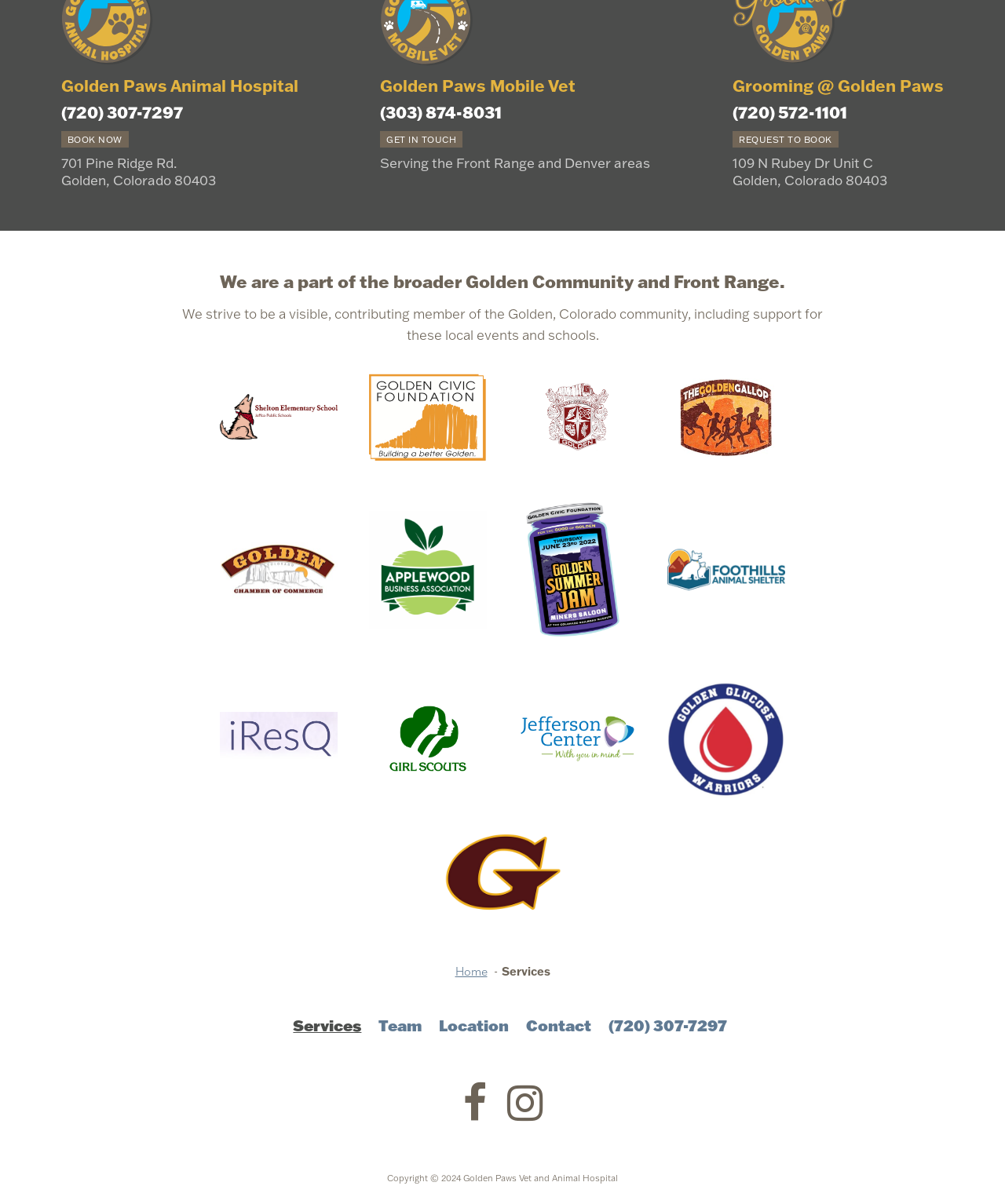Determine the bounding box for the UI element as described: "Location". The coordinates should be represented as four float numbers between 0 and 1, formatted as [left, top, right, bottom].

[0.437, 0.843, 0.507, 0.86]